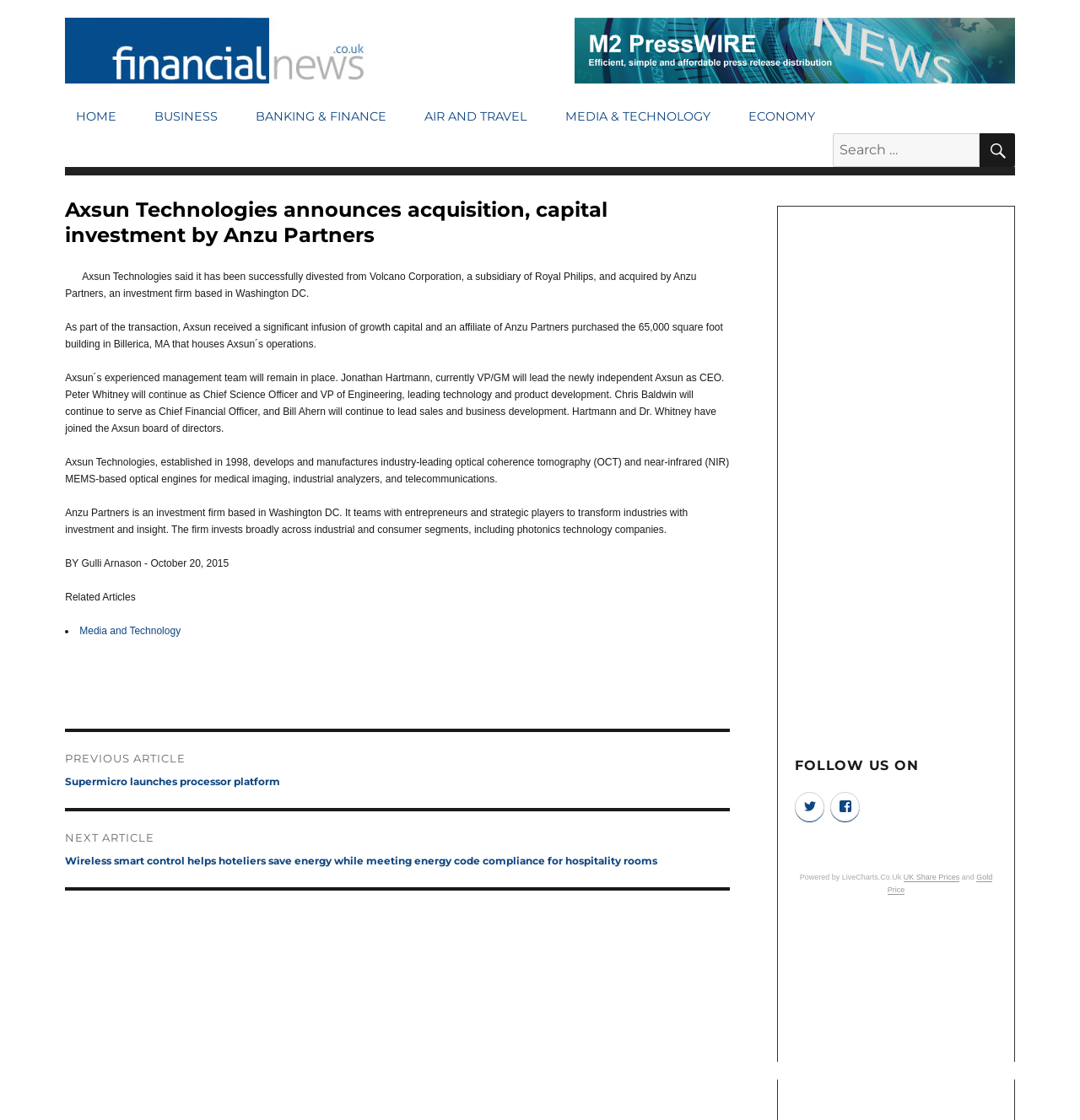Refer to the image and provide a thorough answer to this question:
What is the type of technology developed by Axsun Technologies?

I found the answer by reading the article's text 'Axsun Technologies, established in 1998, develops and manufactures industry-leading optical coherence tomography (OCT) and near-infrared (NIR) MEMS-based optical engines...' and understanding that Axsun Technologies develops OCT and NIR MEMS-based optical engines.